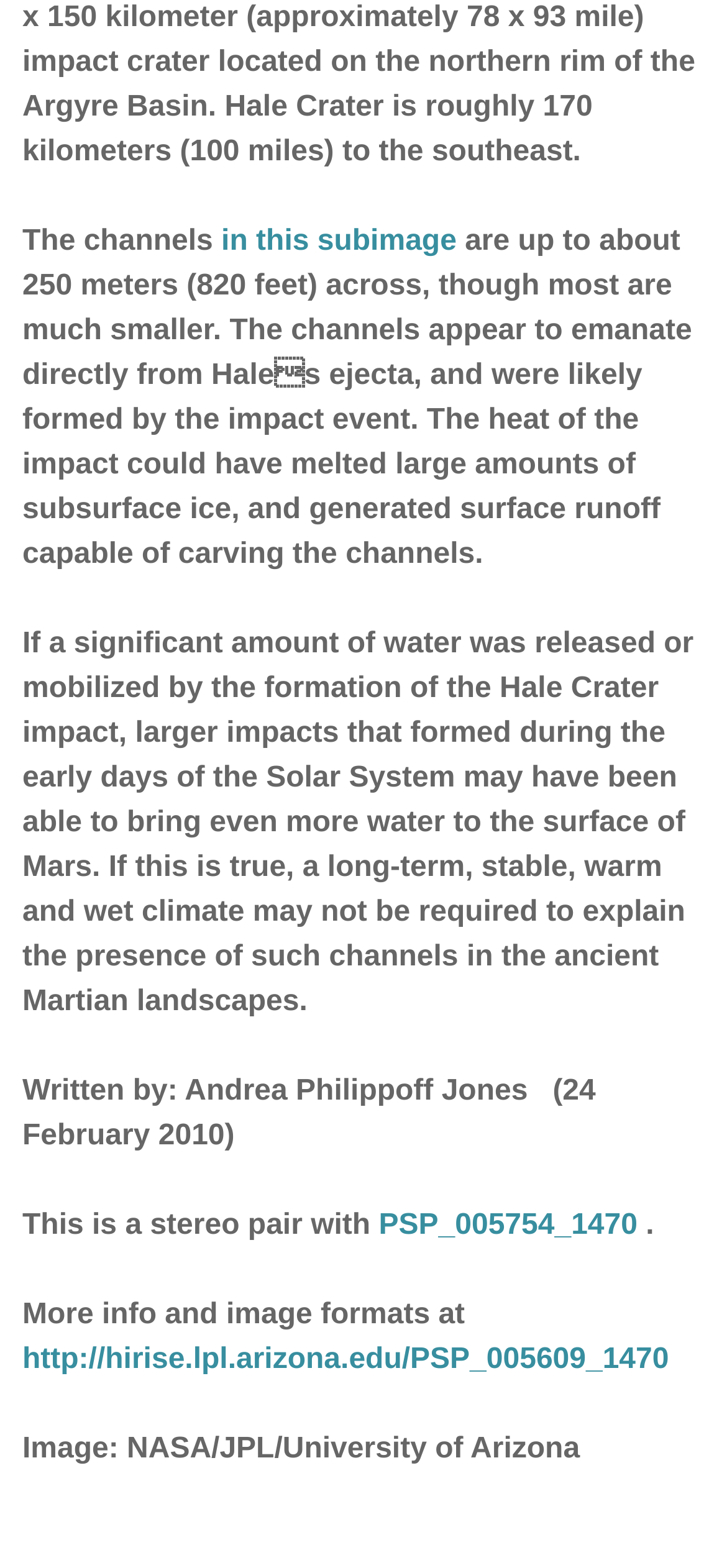What is the size of the channels across? Using the information from the screenshot, answer with a single word or phrase.

up to 250 meters